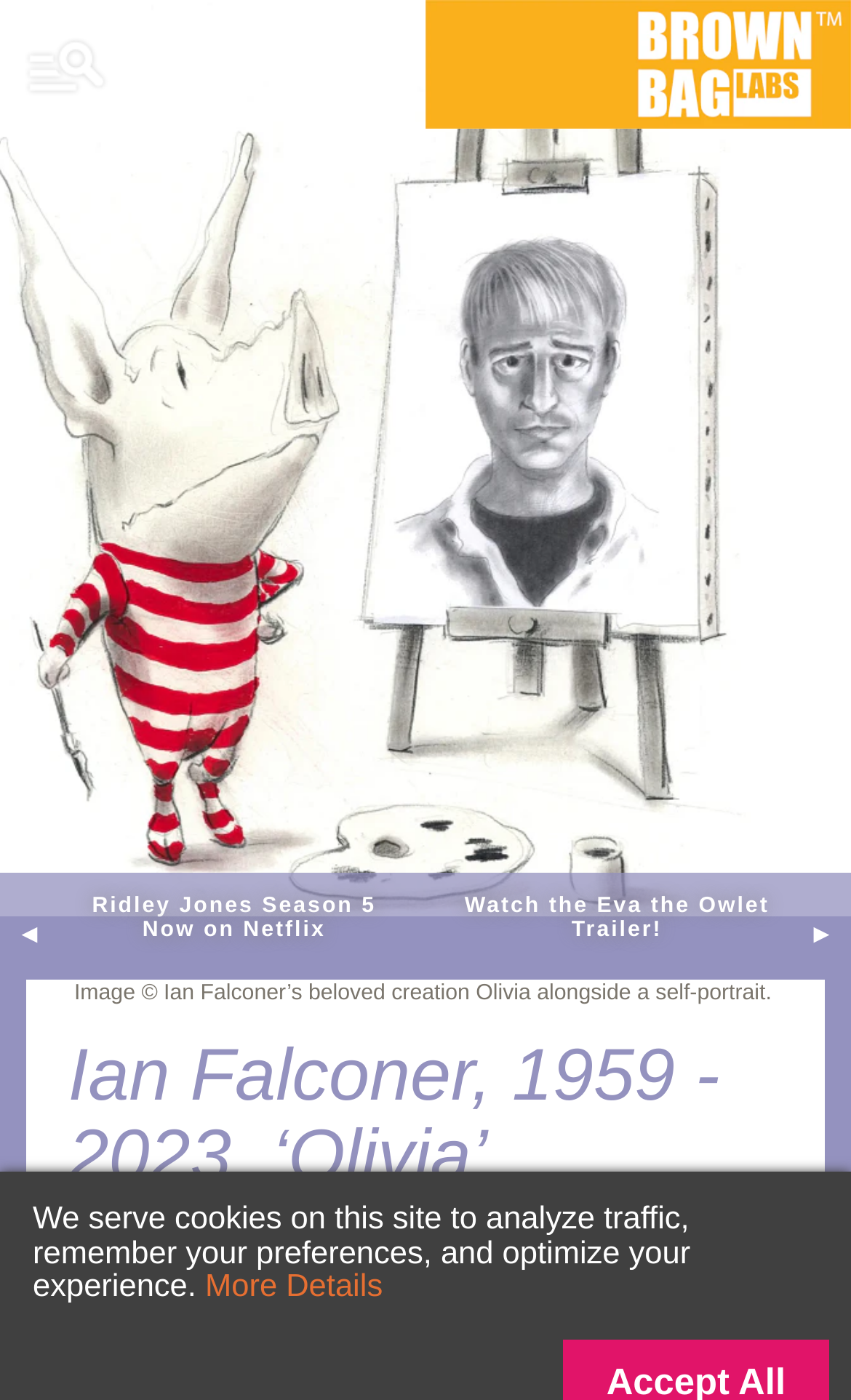What is the name of the children's book author?
Please interpret the details in the image and answer the question thoroughly.

The answer can be found in the heading element which says 'Ian Falconer, 1959 - 2023, ‘Olivia’ Children’s Book Author, Tribute'. This heading is likely to be the main title of the webpage, and it mentions the name of the children's book author, Ian Falconer.